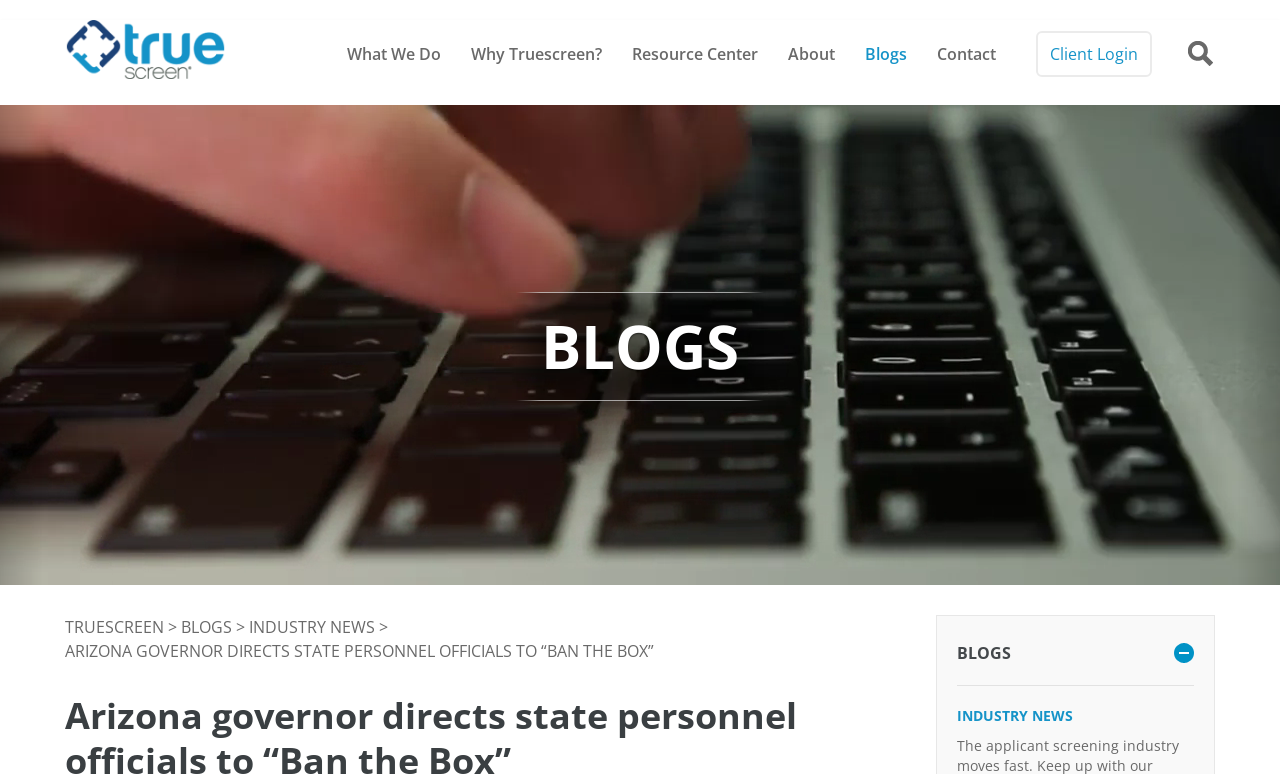Please give a one-word or short phrase response to the following question: 
What is the layout of the webpage?

Header and main content area